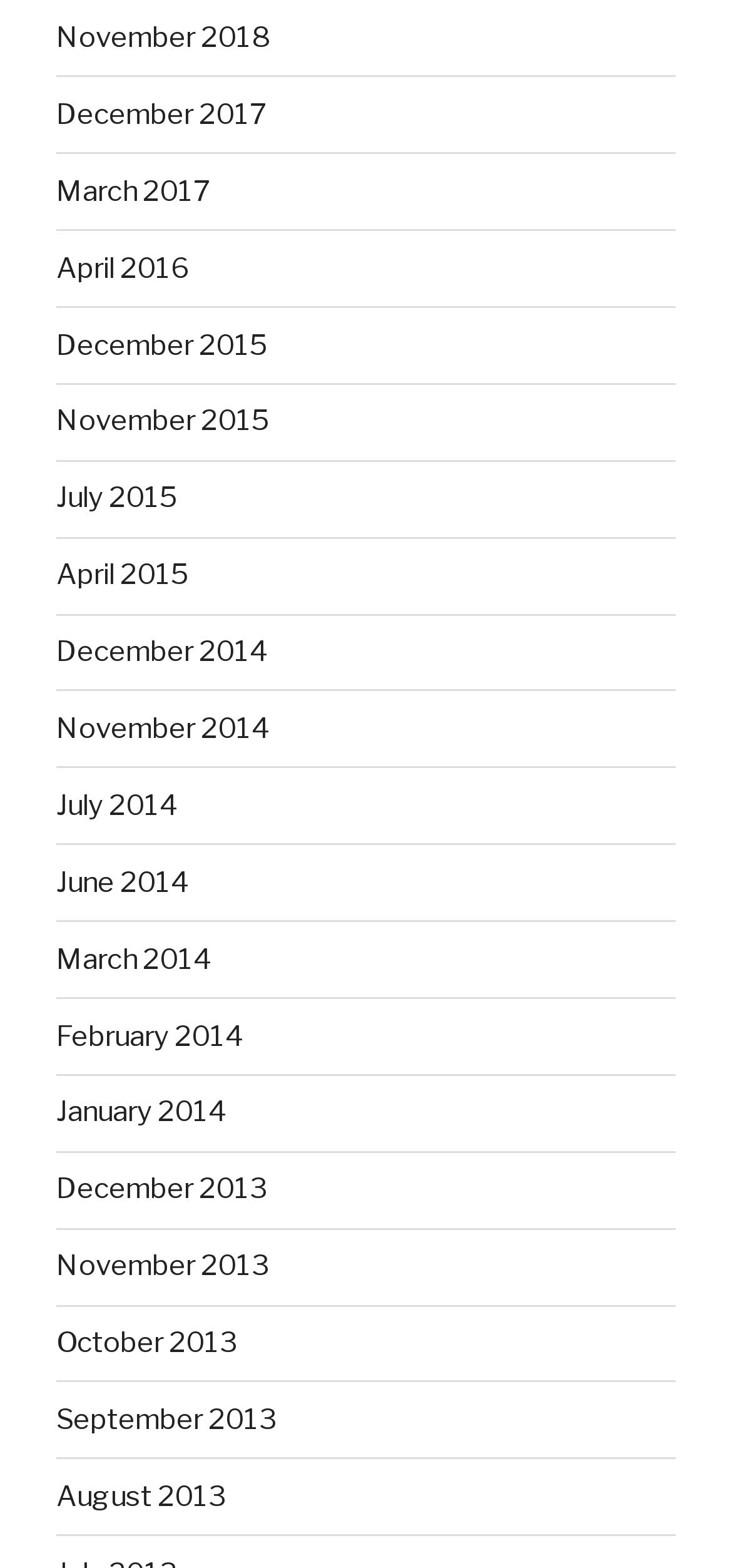Please reply to the following question with a single word or a short phrase:
How many months are listed for the year 2014?

5